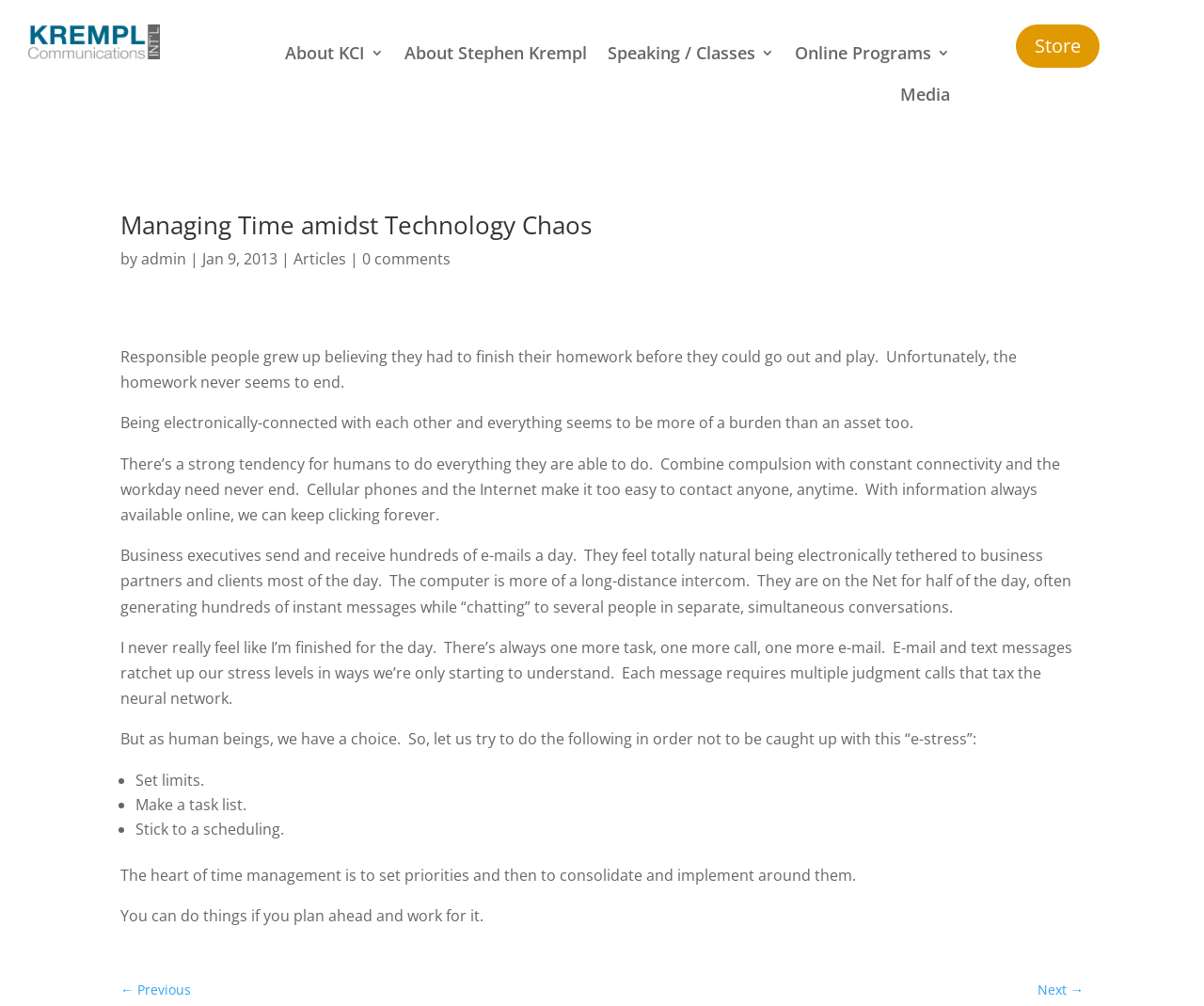Specify the bounding box coordinates for the region that must be clicked to perform the given instruction: "Visit the store".

[0.844, 0.024, 0.914, 0.067]